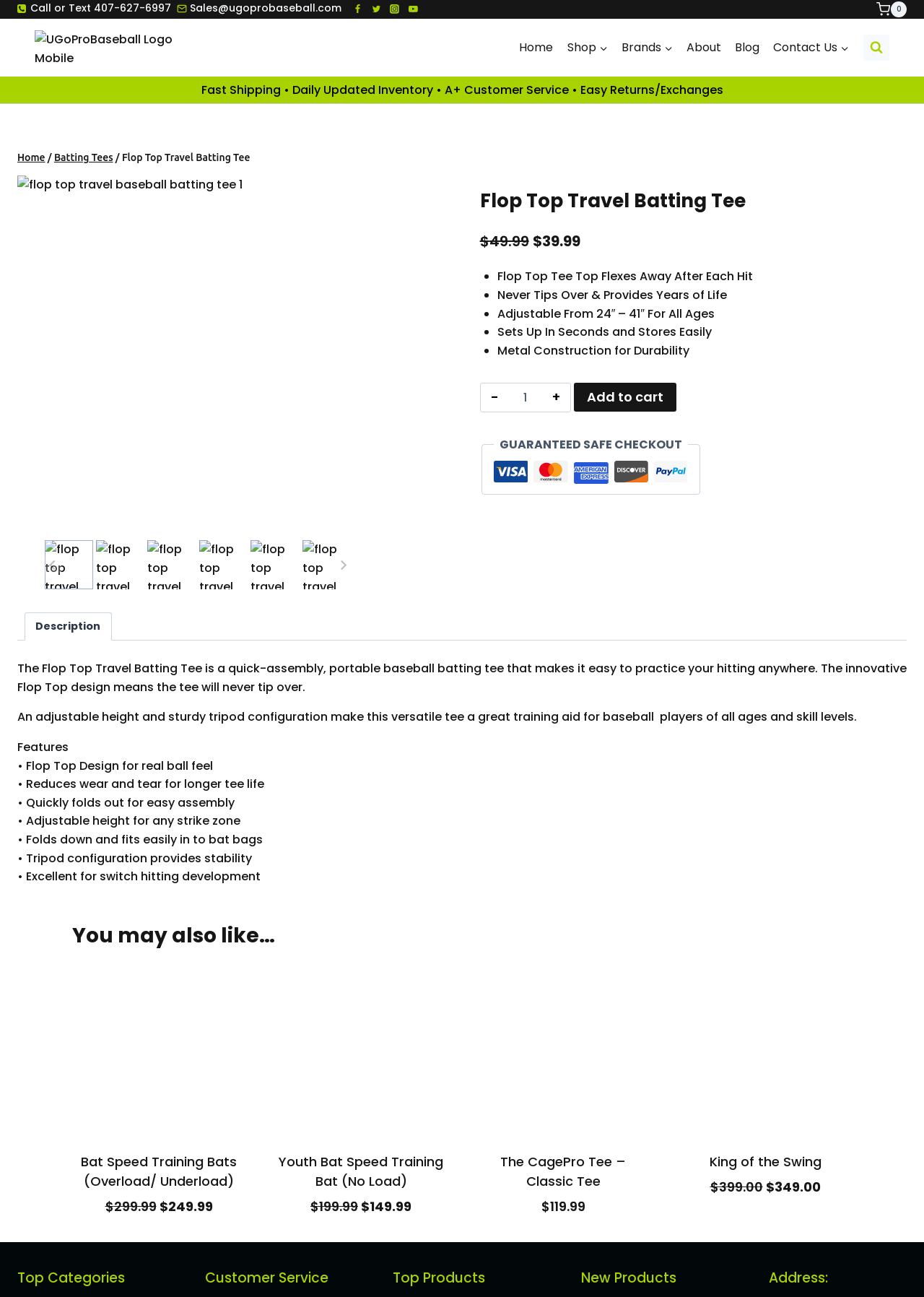Please answer the following question using a single word or phrase: 
What is the purpose of the 'Add to cart' button?

Add product to cart